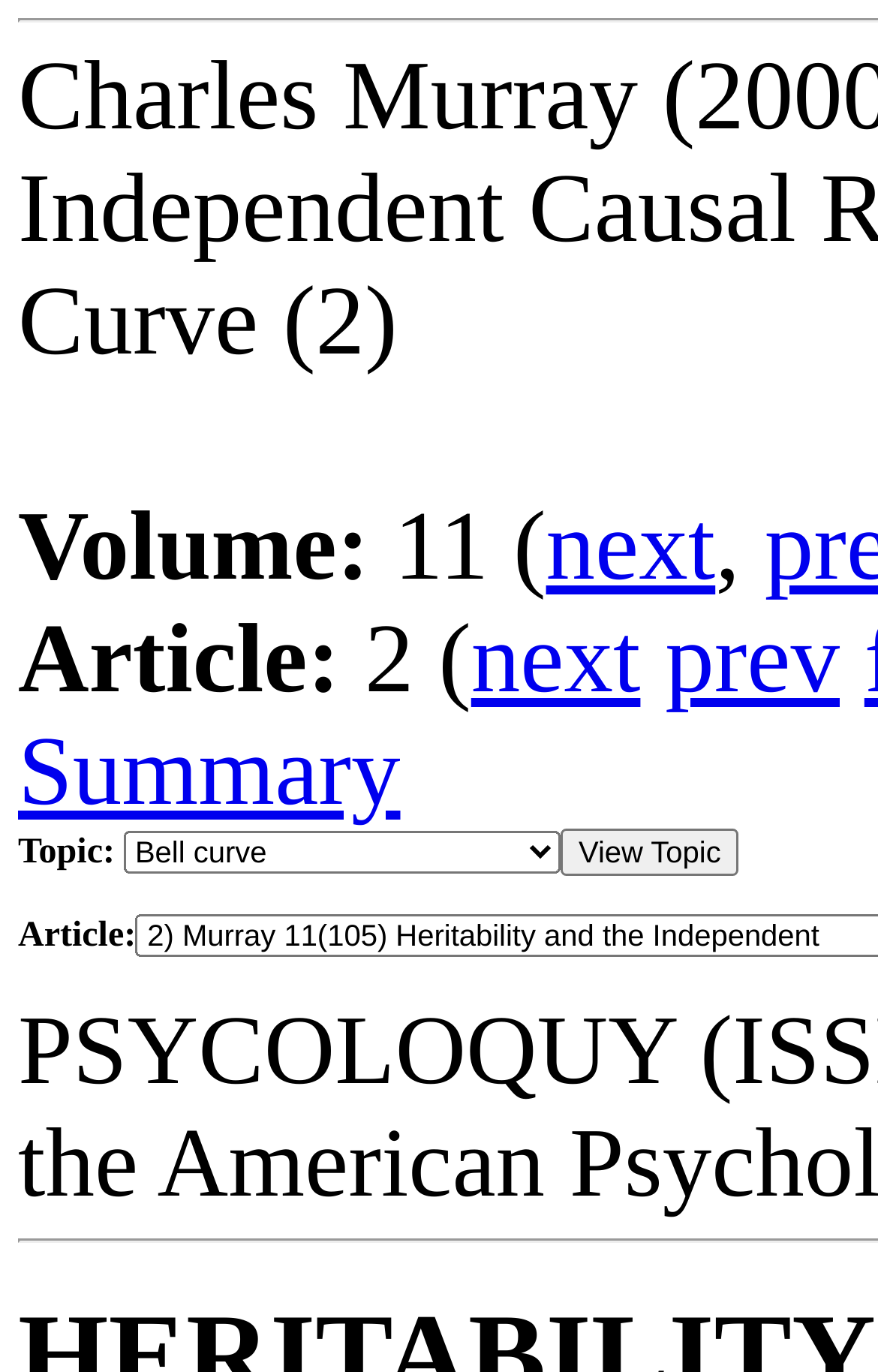What is the topic selection element?
Please respond to the question with a detailed and thorough explanation.

I identified the topic selection element as a combobox by looking at the 'Topic:' text followed by a dropdown menu on the webpage.